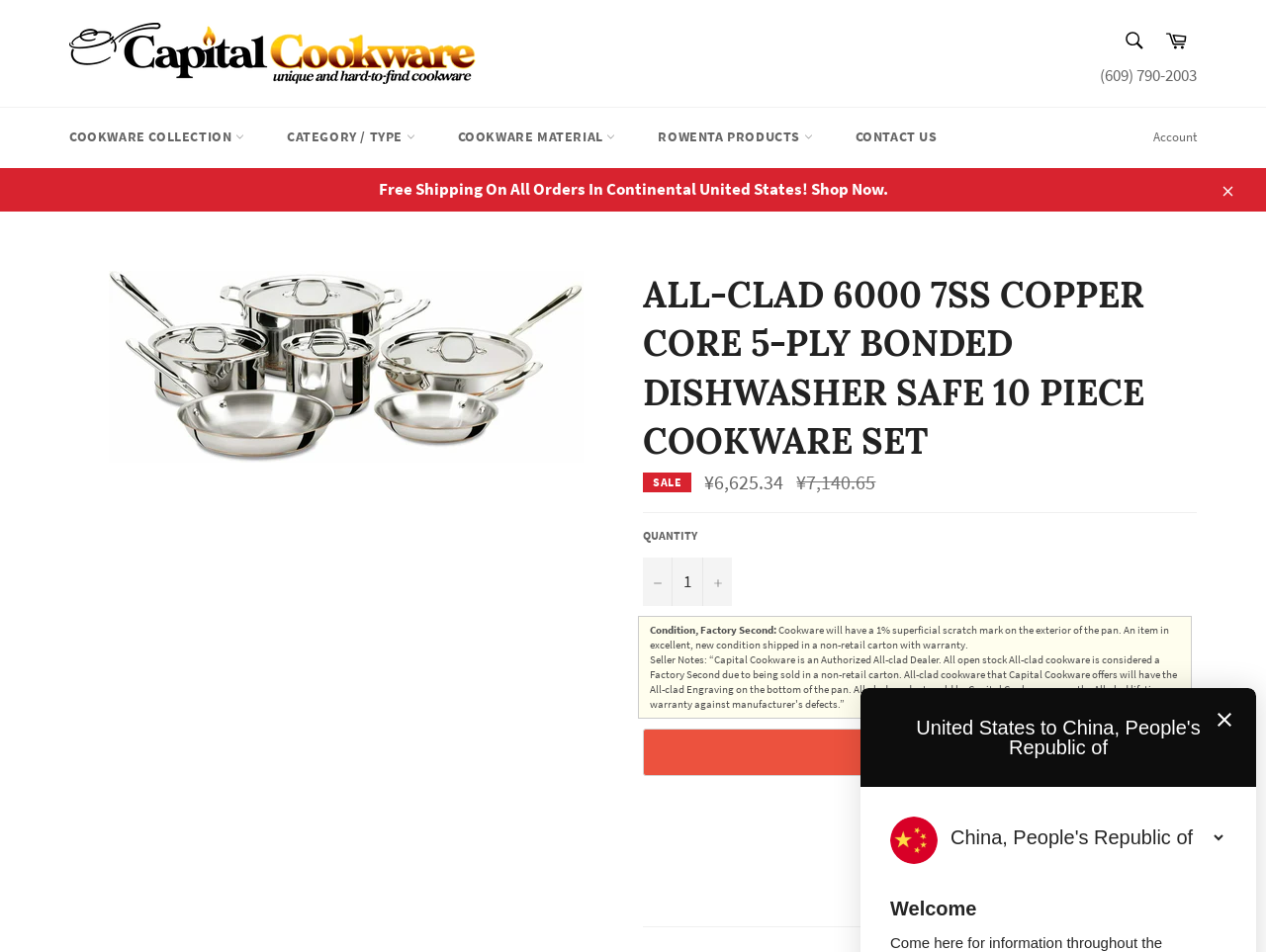Please find the bounding box coordinates of the clickable region needed to complete the following instruction: "Search for products". The bounding box coordinates must consist of four float numbers between 0 and 1, i.e., [left, top, right, bottom].

[0.877, 0.021, 0.912, 0.067]